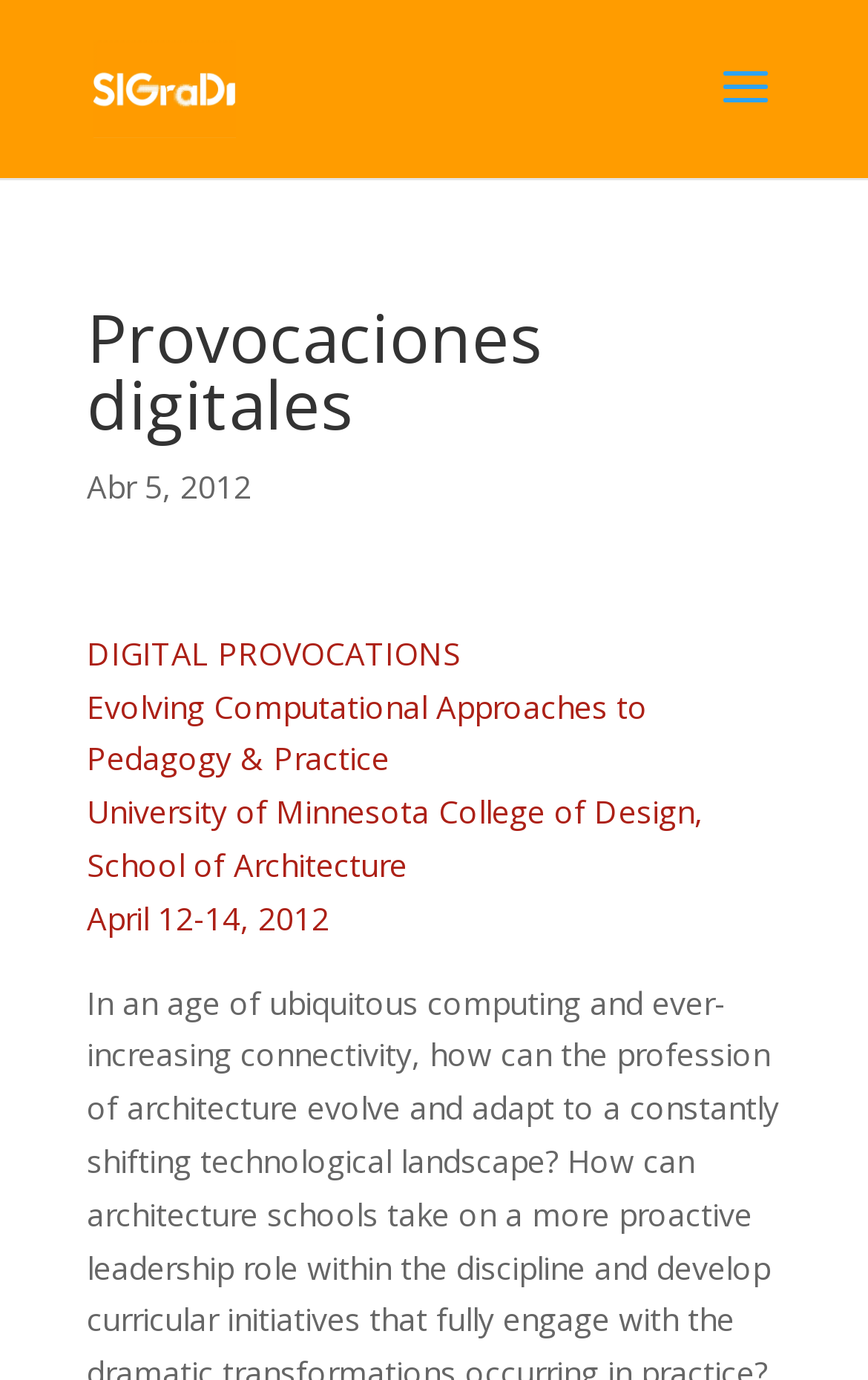From the element description alt="SIGraDi", predict the bounding box coordinates of the UI element. The coordinates must be specified in the format (top-left x, top-left y, bottom-right x, bottom-right y) and should be within the 0 to 1 range.

[0.108, 0.048, 0.271, 0.075]